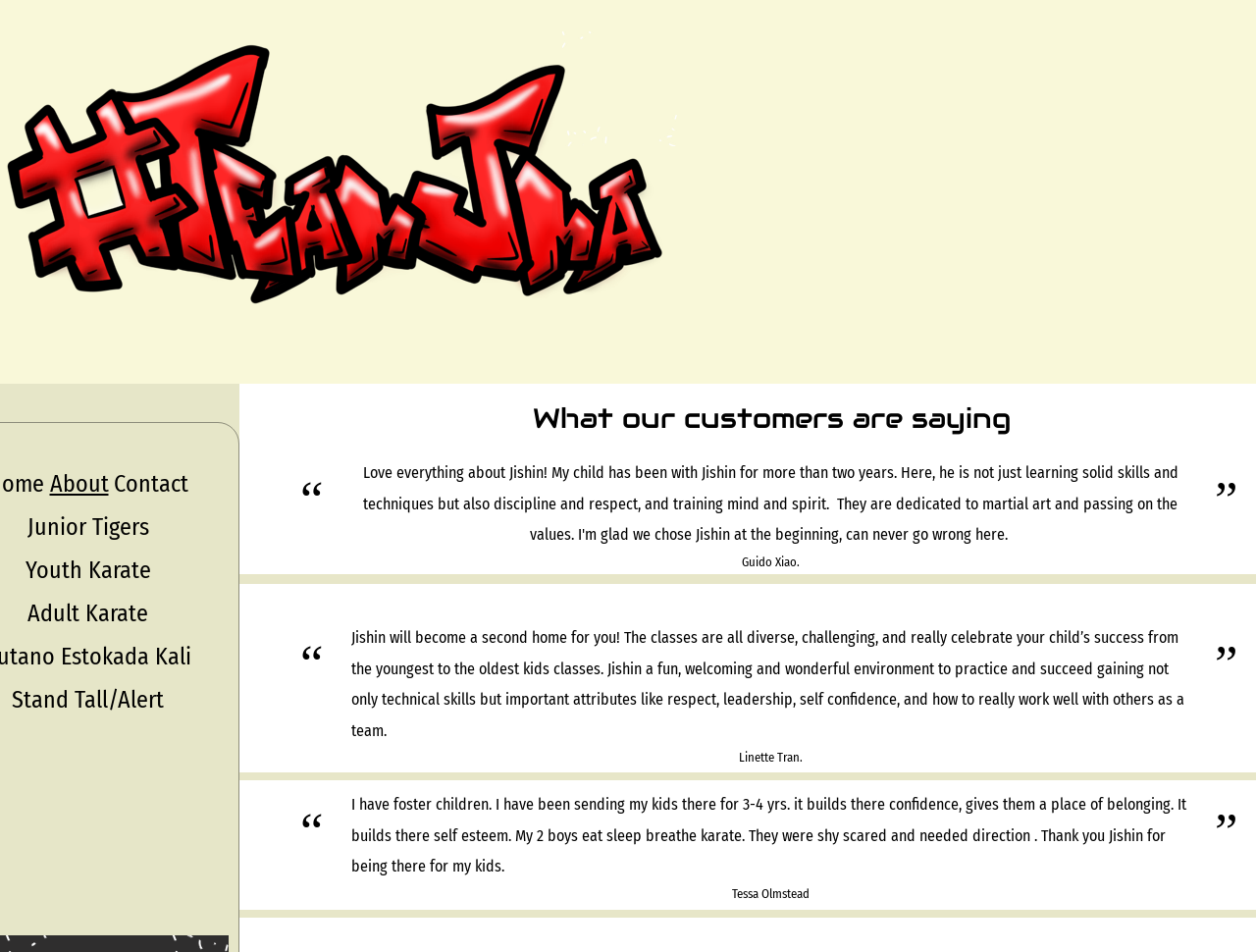Who is the first person quoted on this page?
Can you provide a detailed and comprehensive answer to the question?

The first StaticText element on the page contains the quote 'Jishin will become a second home for you! ...' and is attributed to Guido Xiao, as indicated by the preceding StaticText element 'Guido Xiao.'.